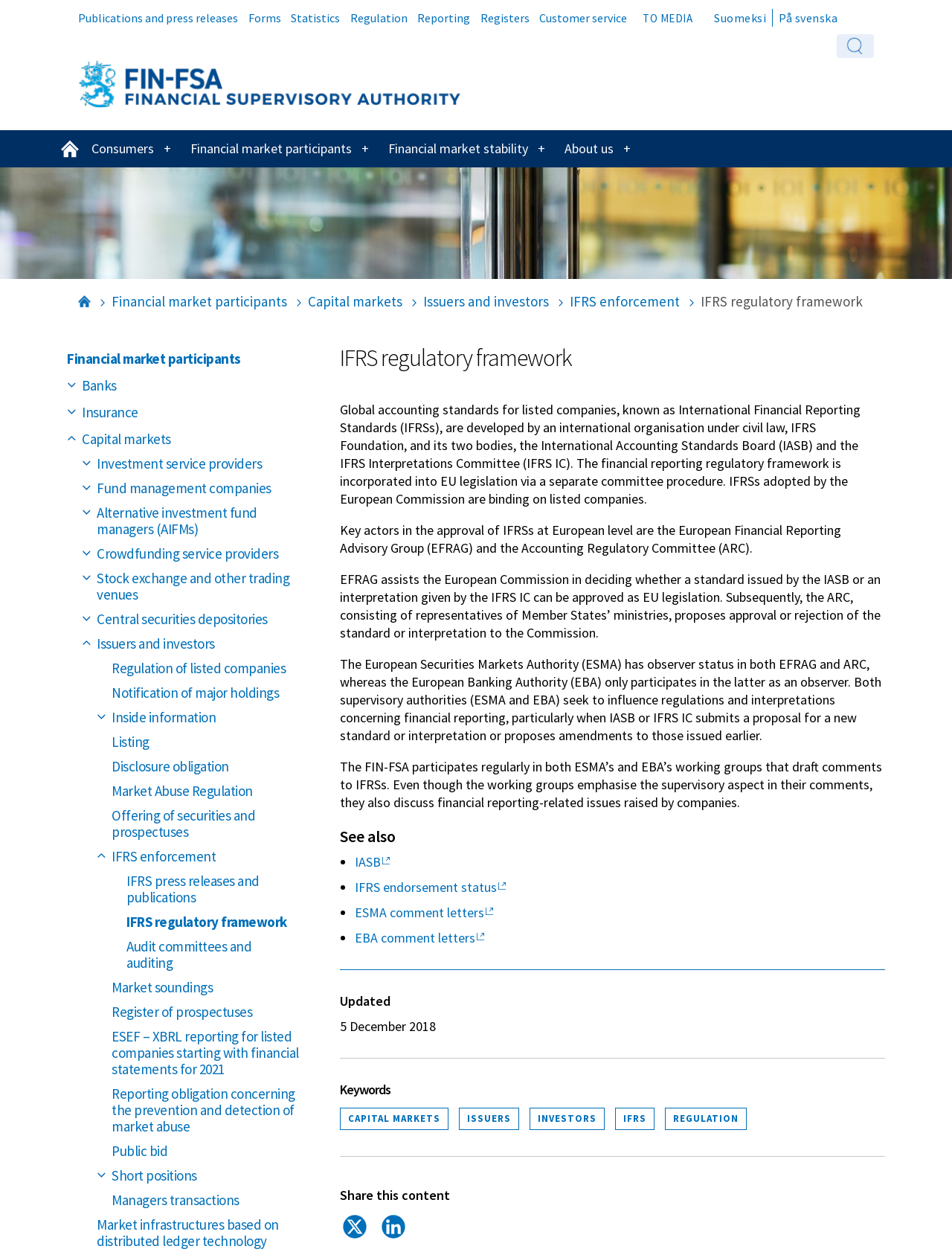Find the main header of the webpage and produce its text content.

IFRS regulatory framework